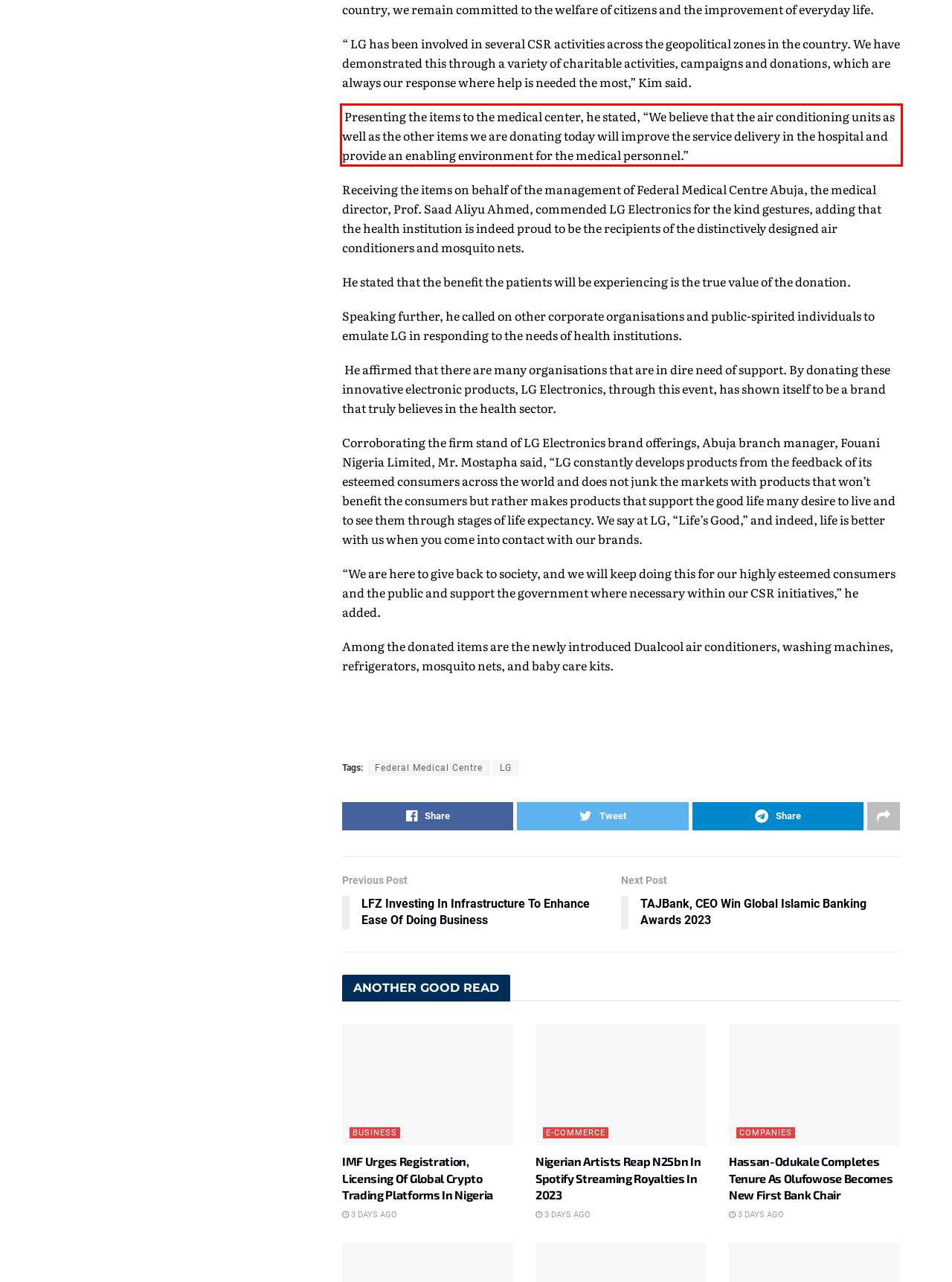You have a screenshot with a red rectangle around a UI element. Recognize and extract the text within this red bounding box using OCR.

Presenting the items to the medical center, he stated, “We believe that the air conditioning units as well as the other items we are donating today will improve the service delivery in the hospital and provide an enabling environment for the medical personnel.”